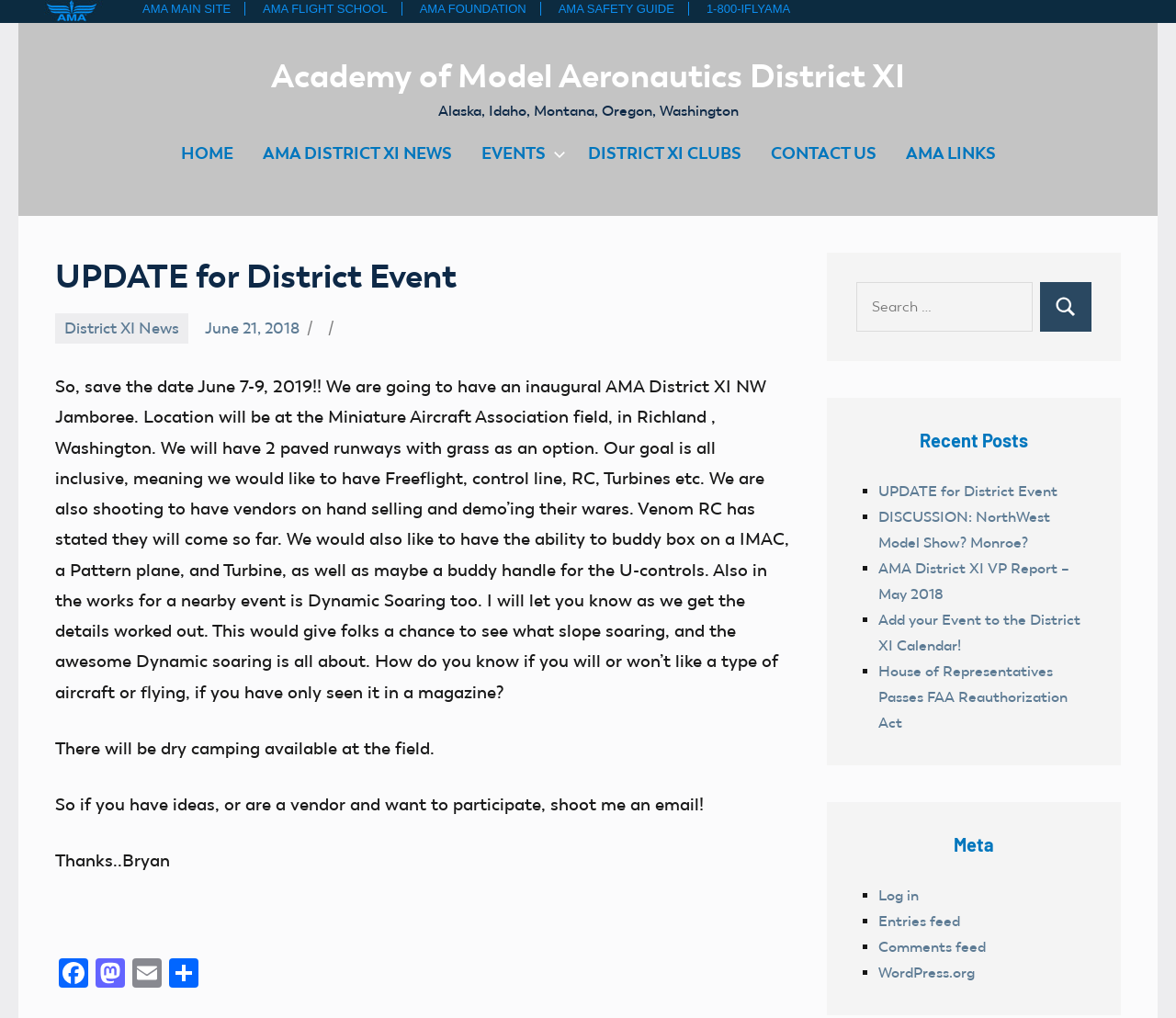Provide a thorough summary of the webpage.

This webpage is about the Academy of Model Aeronautics District XI, with a focus on an upcoming event. At the top, there is a navigation menu with links to different sections of the website, including "HOME", "AMA DISTRICT XI NEWS", "EVENTS", "DISTRICT XI CLUBS", "CONTACT US", and "AMA LINKS". 

Below the navigation menu, there is a large article section that takes up most of the page. The article has a heading "UPDATE for District Event" and is followed by a link to "District XI News" and a date "June 21, 2018". The main content of the article is a text block that announces an inaugural AMA District XI NW Jamboree to be held on June 7-9, 2019, at the Miniature Aircraft Association field in Richland, Washington. The event aims to be all-inclusive, featuring various types of aircraft and flying styles, as well as vendors and demonstrations. There are also mentions of dry camping available at the field and a call for ideas and vendor participation.

To the right of the article, there is a search bar with a label "Search for:" and a button to submit the search query. Below the search bar, there is a section titled "Recent Posts" that lists several links to recent articles, including the current article "UPDATE for District Event". 

At the bottom of the page, there is a section titled "Meta" that lists several links, including "Log in", "Entries feed", "Comments feed", and "WordPress.org". There are also social media links to Facebook, Mastodon, and Email, as well as a "Share" link, located at the very bottom of the page.